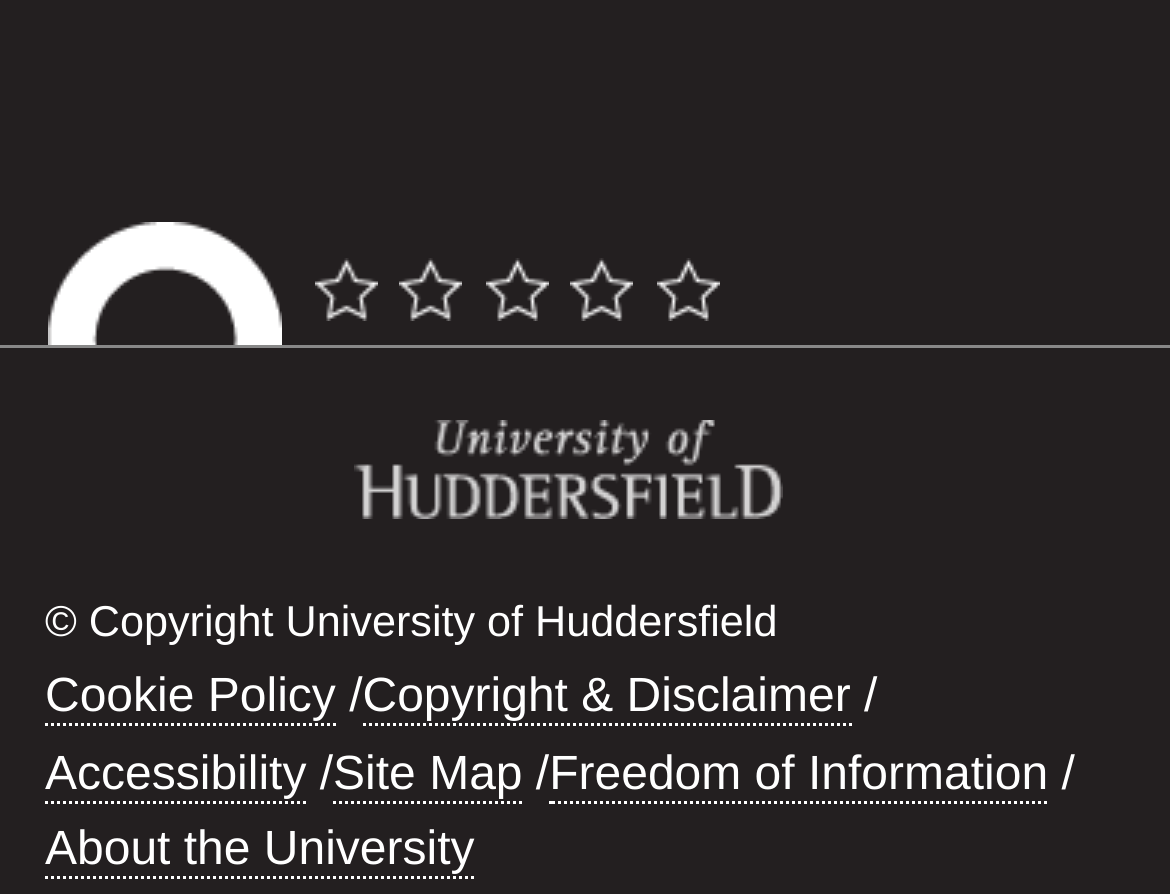Please respond to the question with a concise word or phrase:
What is the logo of the university?

University of Huddersfield logo